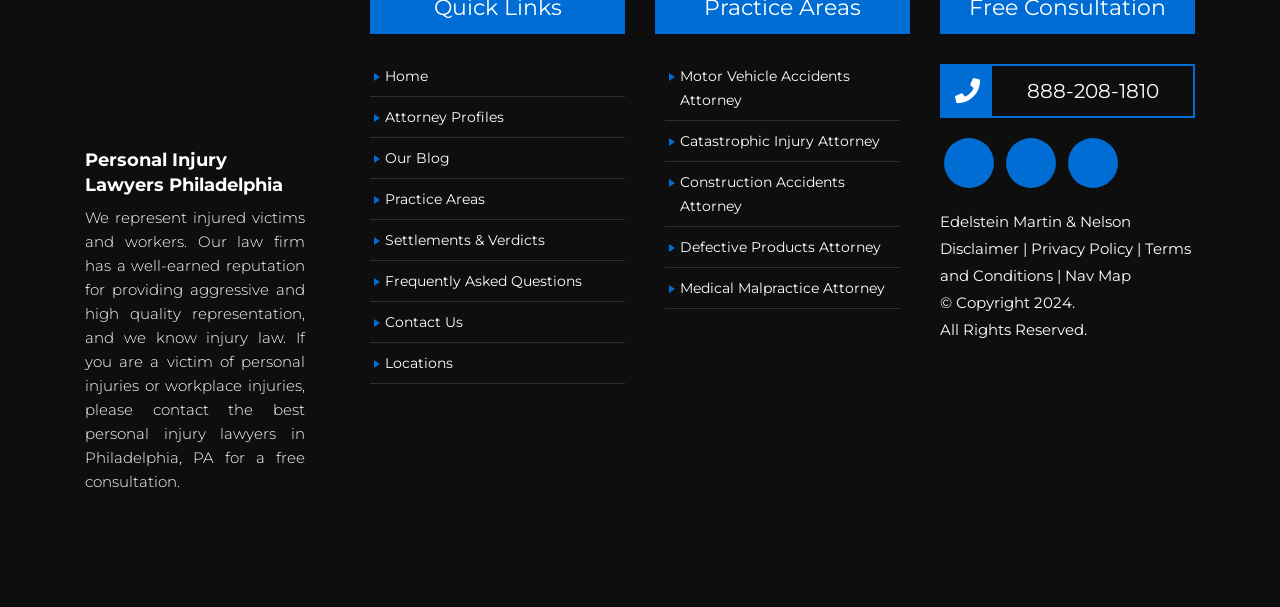What is the copyright year of the webpage?
From the screenshot, provide a brief answer in one word or phrase.

2024